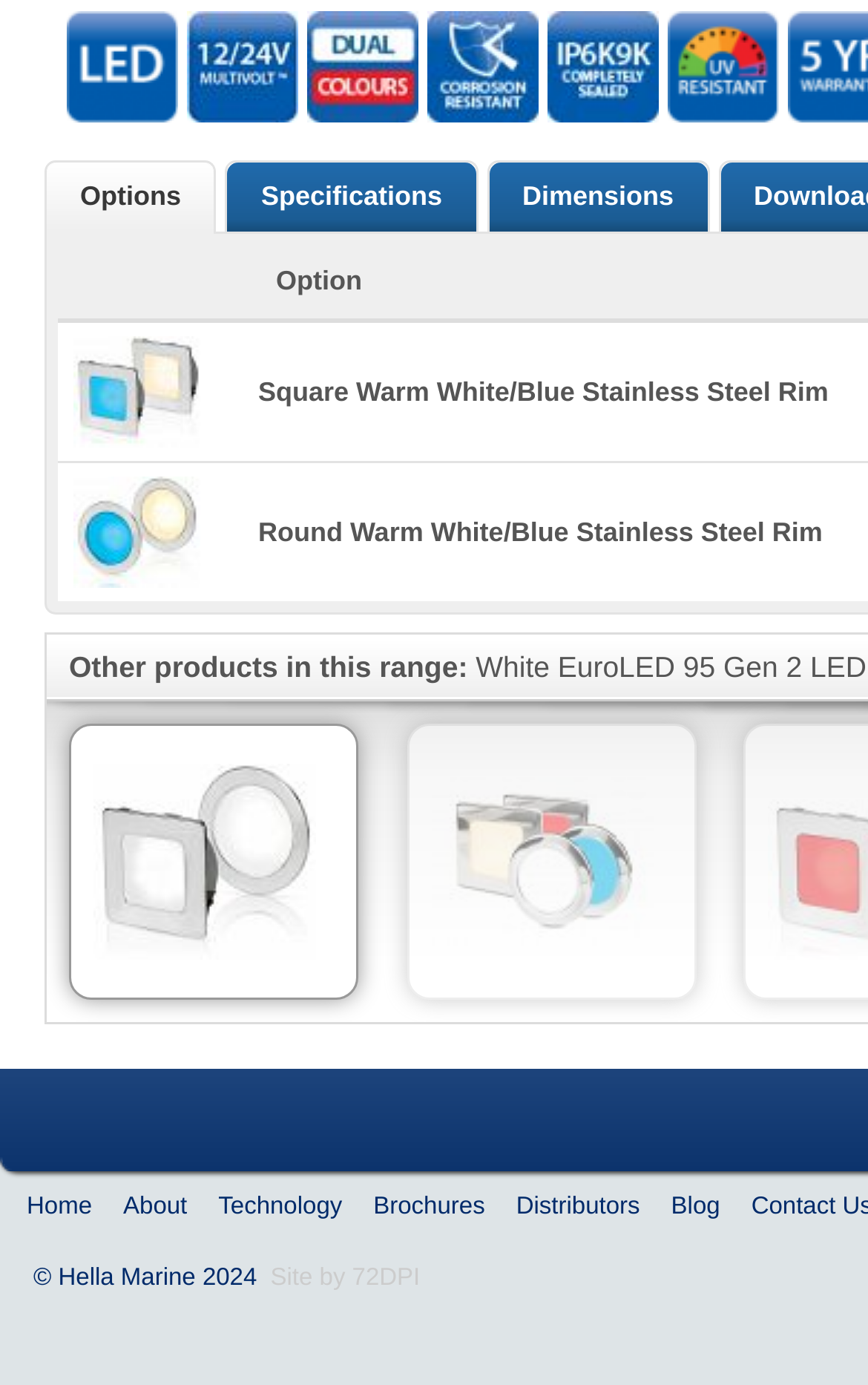Please specify the bounding box coordinates of the clickable region to carry out the following instruction: "check the 'Blog' page". The coordinates should be four float numbers between 0 and 1, in the format [left, top, right, bottom].

[0.773, 0.862, 0.83, 0.881]